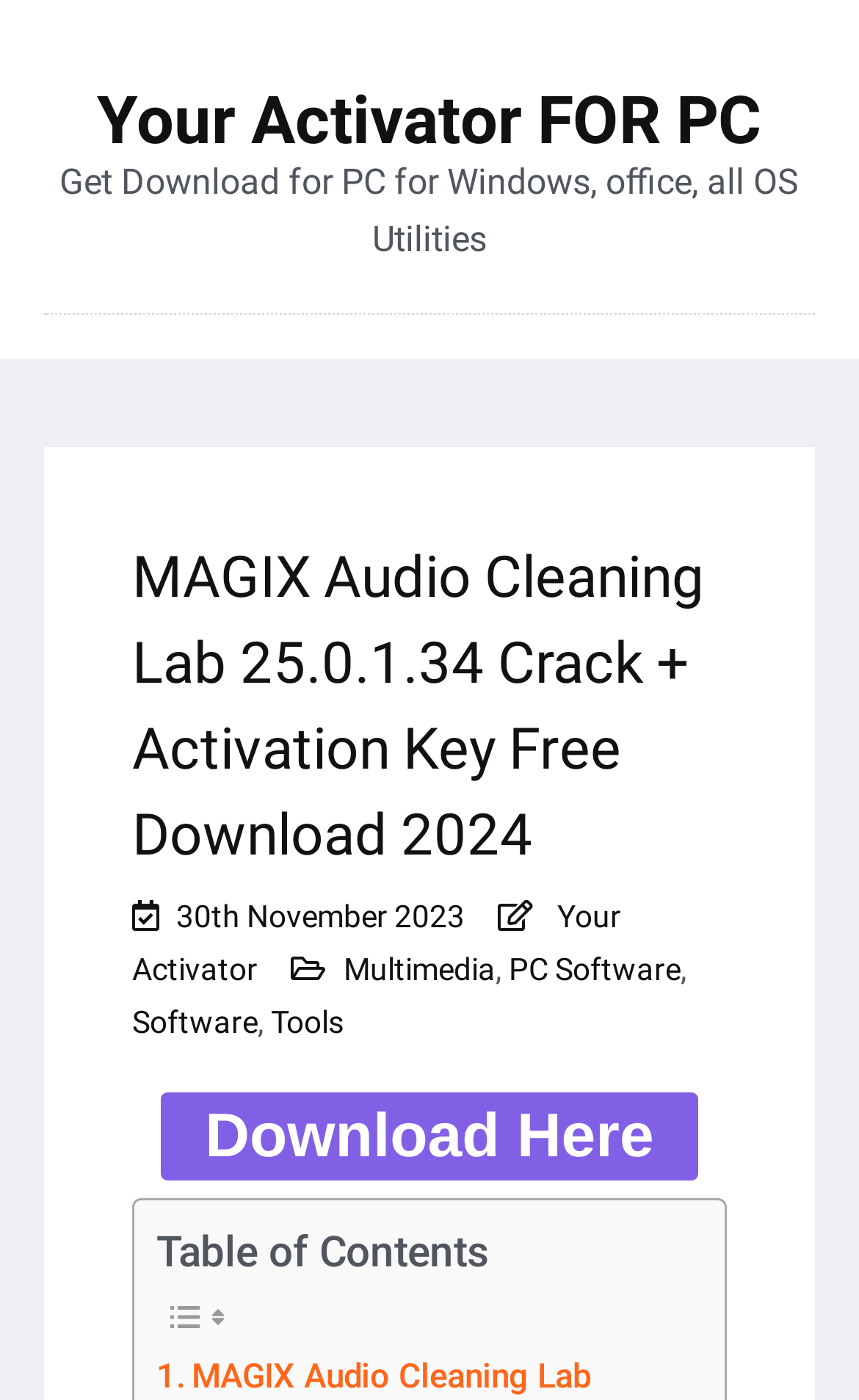Please identify the bounding box coordinates of the region to click in order to complete the given instruction: "View the 'Software' page". The coordinates should be four float numbers between 0 and 1, i.e., [left, top, right, bottom].

[0.154, 0.717, 0.3, 0.743]